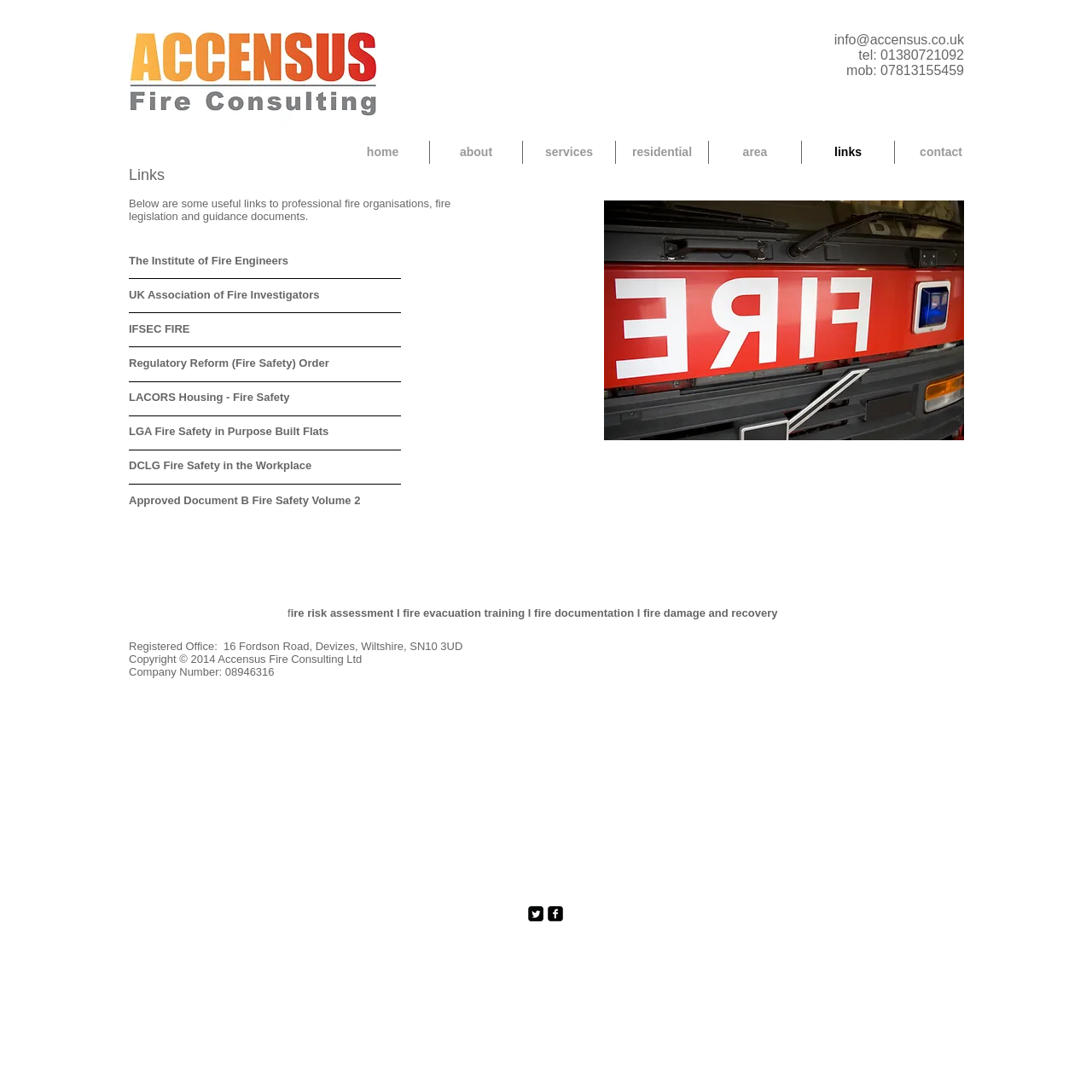Could you indicate the bounding box coordinates of the region to click in order to complete this instruction: "Leave a reply".

None